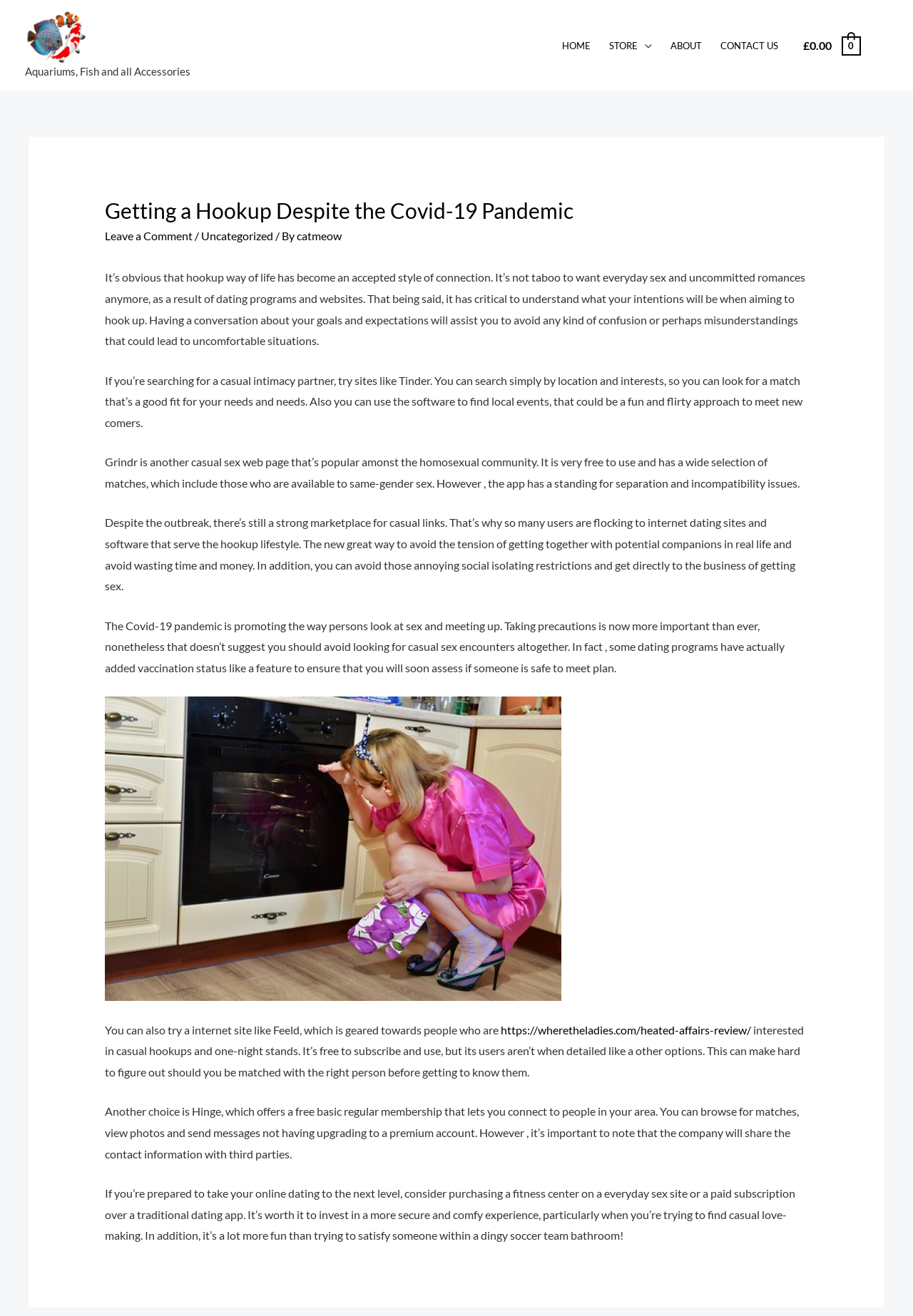Using the elements shown in the image, answer the question comprehensively: What is the name of the dating app mentioned for the gay community?

The article mentions Grindr as a casual sex website that is popular among the gay community, and it is mentioned as an option for those looking for same-gender sex.